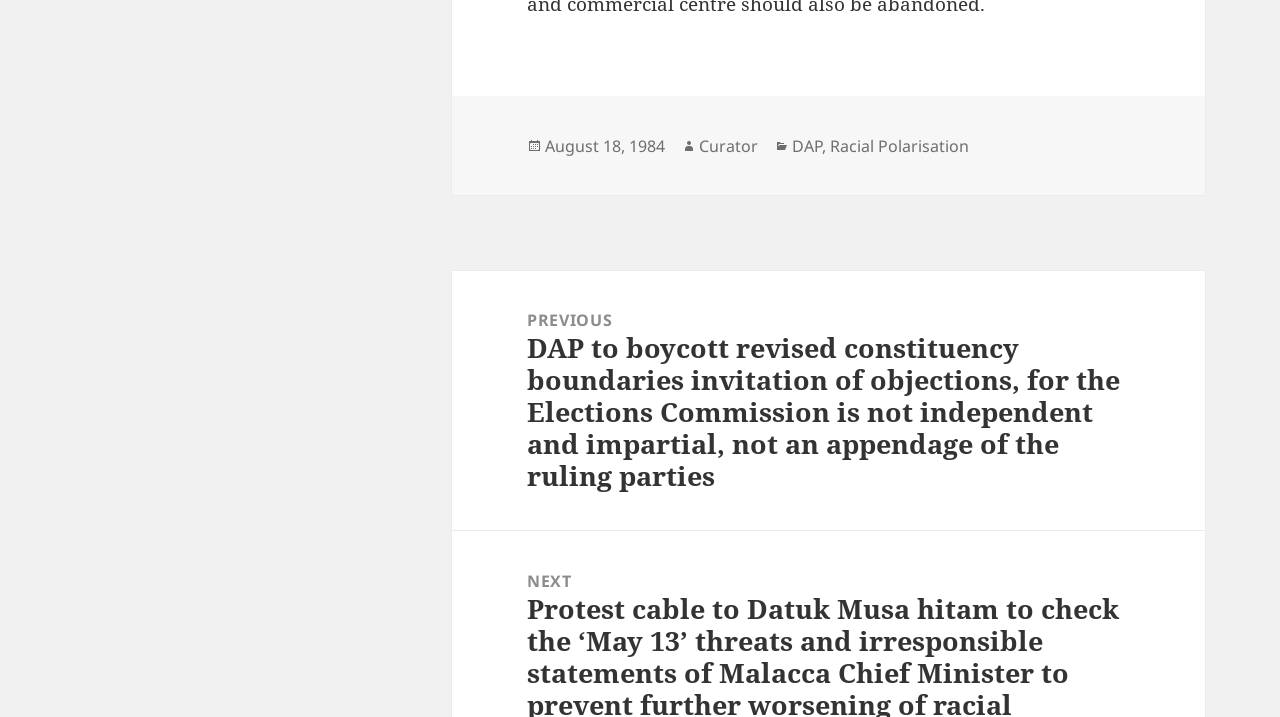Give a concise answer of one word or phrase to the question: 
What are the categories of the post?

DAP, Racial Polarisation